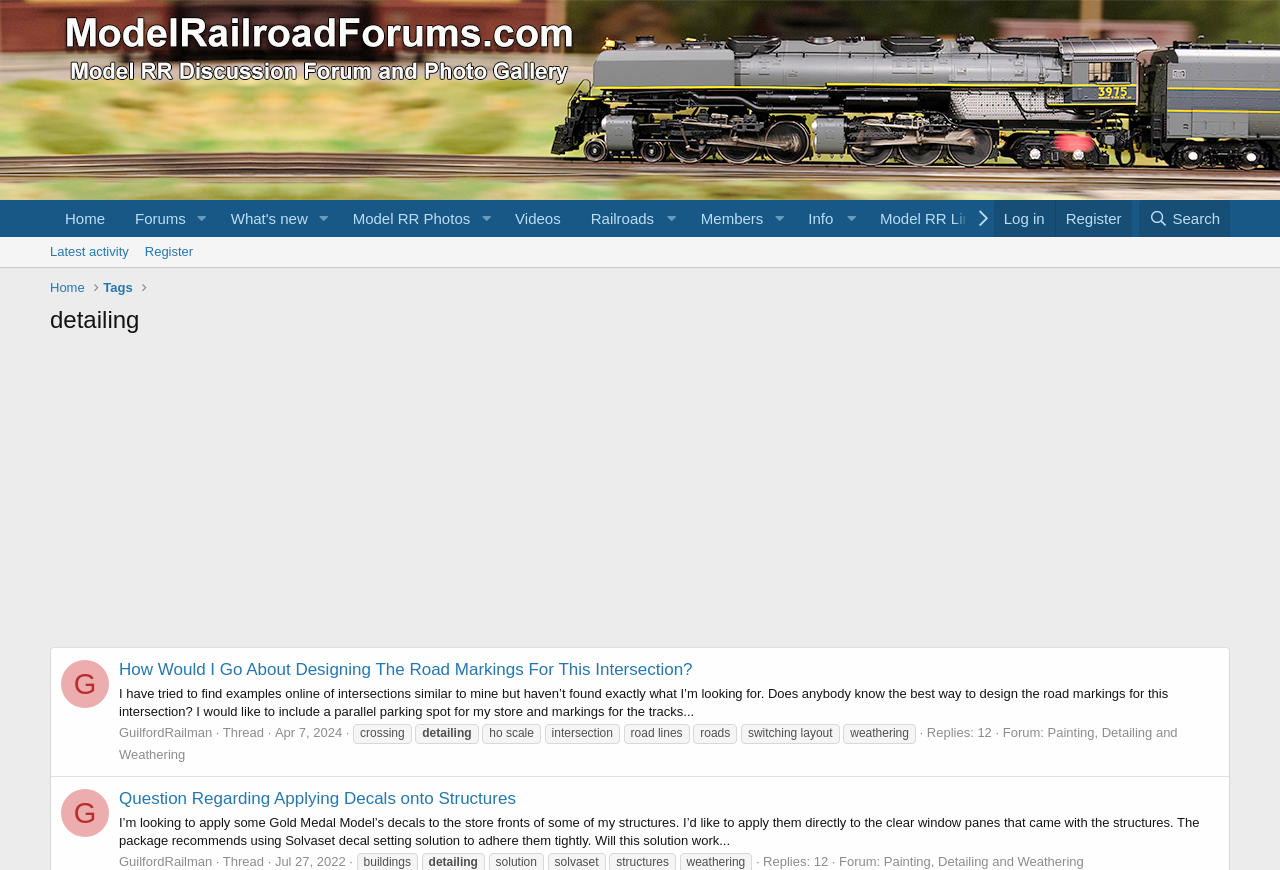Identify the bounding box coordinates for the element you need to click to achieve the following task: "Click on the 'Facebook' link". Provide the bounding box coordinates as four float numbers between 0 and 1, in the form [left, top, right, bottom].

None